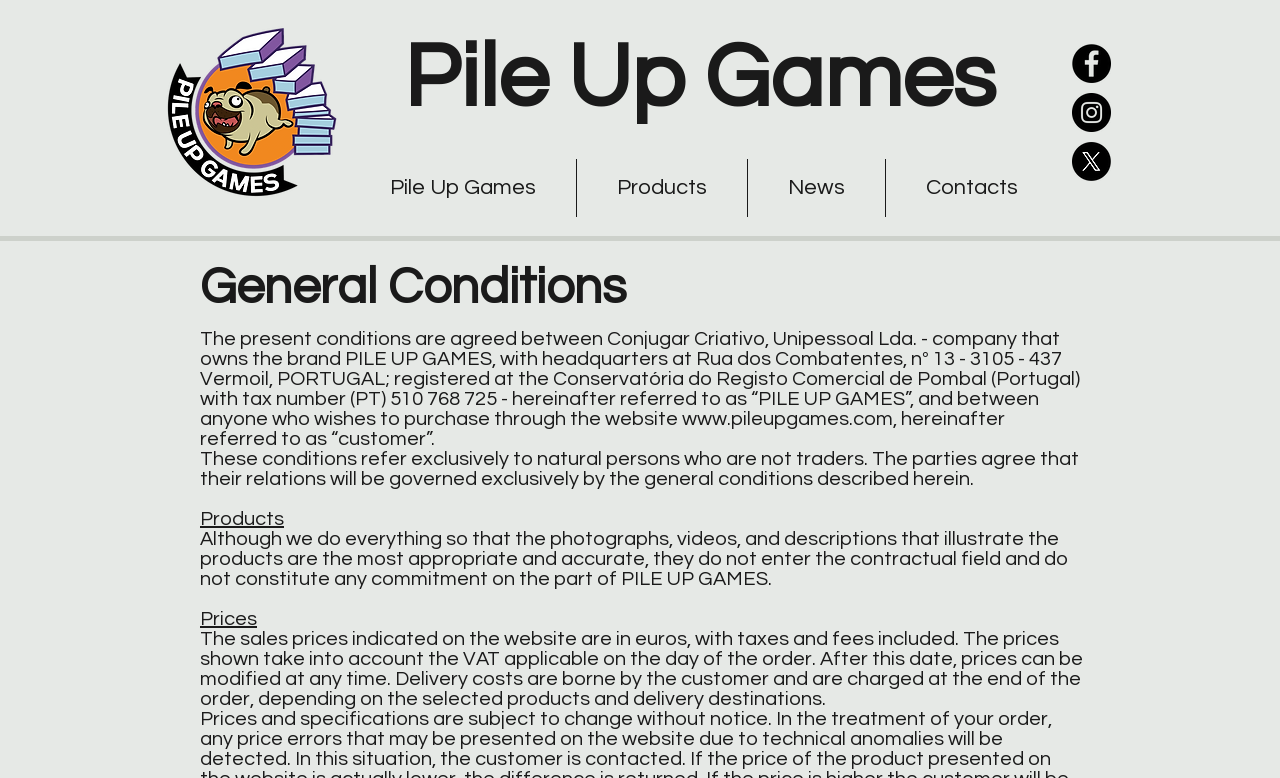Use a single word or phrase to answer the following:
What is the tax number of Pile Up Games?

510 768 725